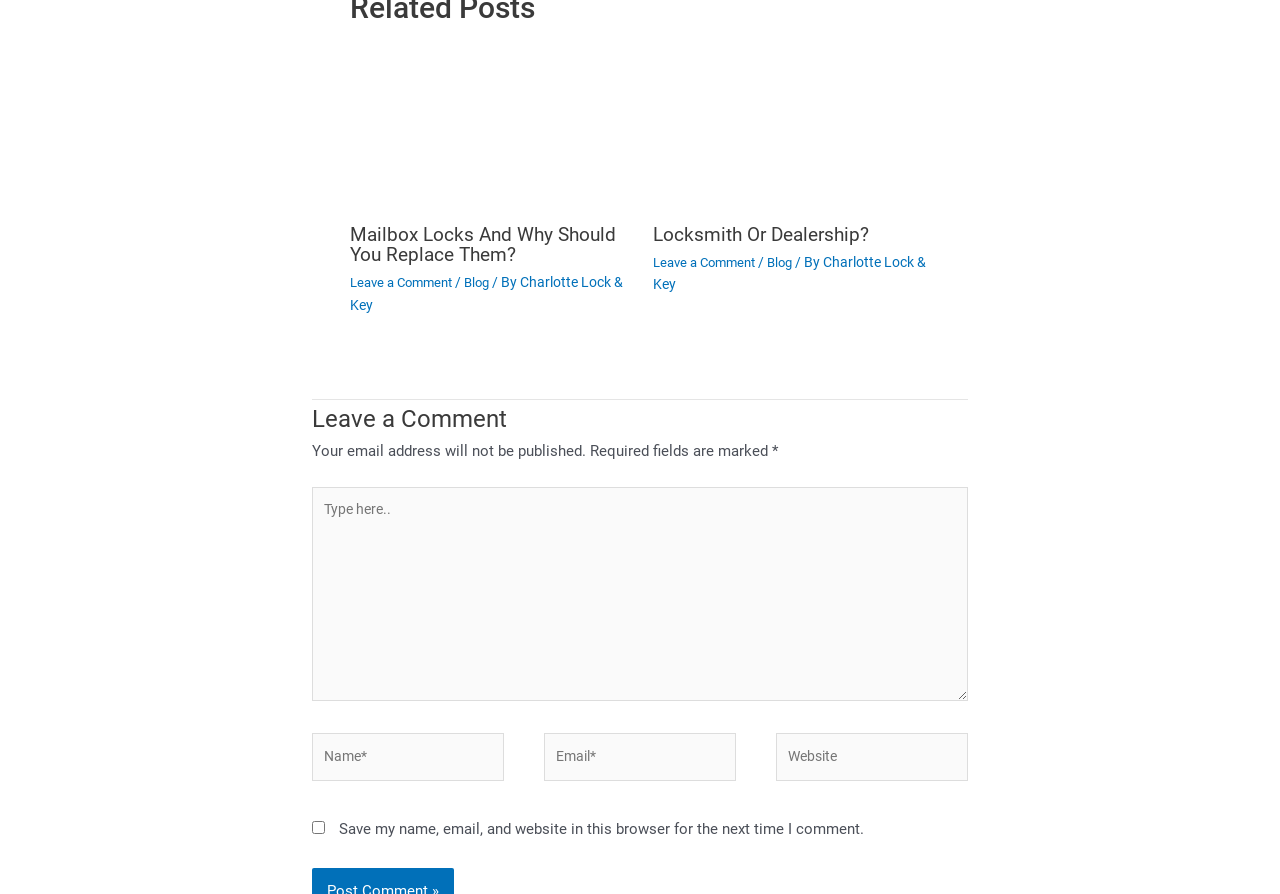How many input fields are in the comment section?
Using the image as a reference, answer the question with a short word or phrase.

4